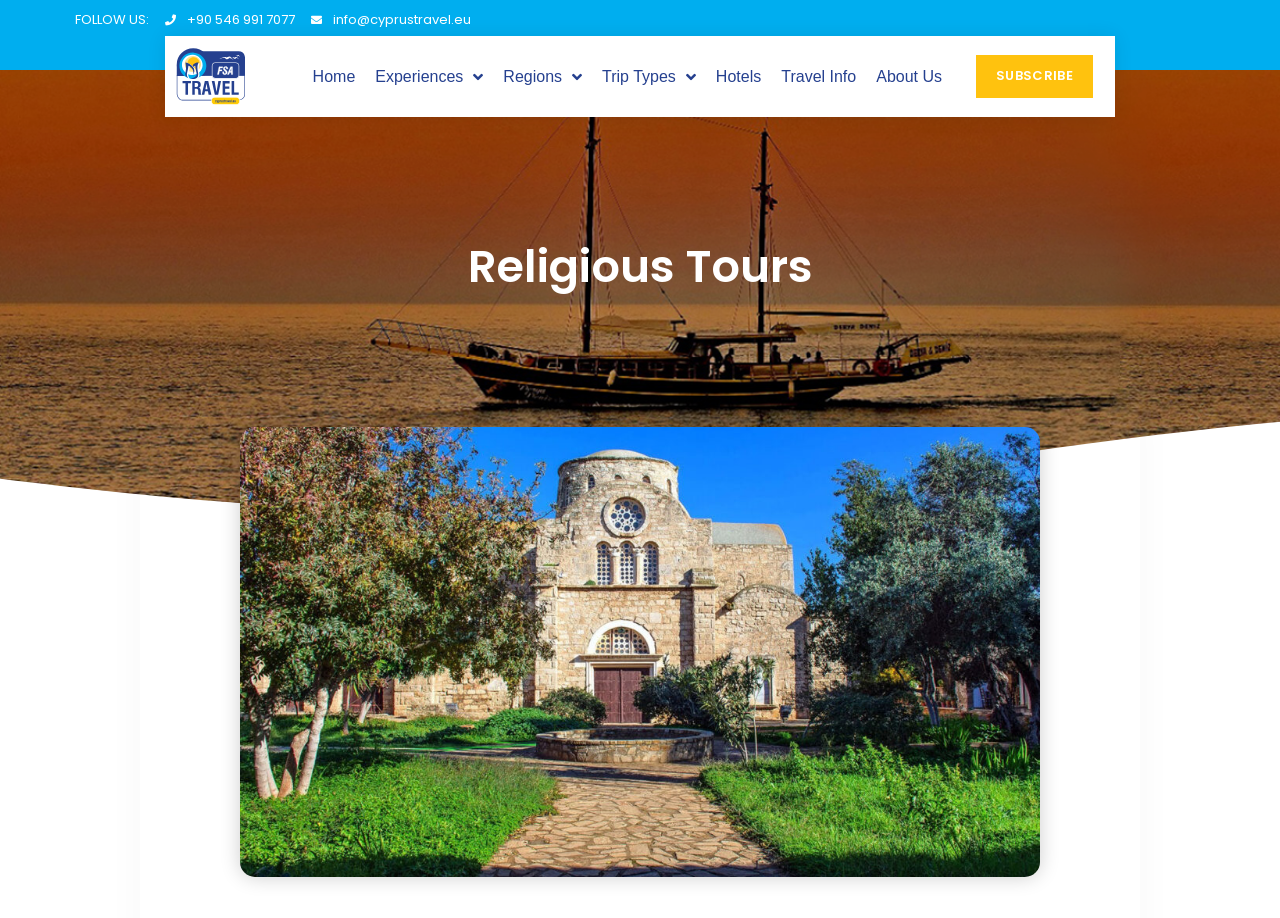Determine the bounding box coordinates of the region I should click to achieve the following instruction: "Follow us on social media". Ensure the bounding box coordinates are four float numbers between 0 and 1, i.e., [left, top, right, bottom].

[0.059, 0.011, 0.116, 0.032]